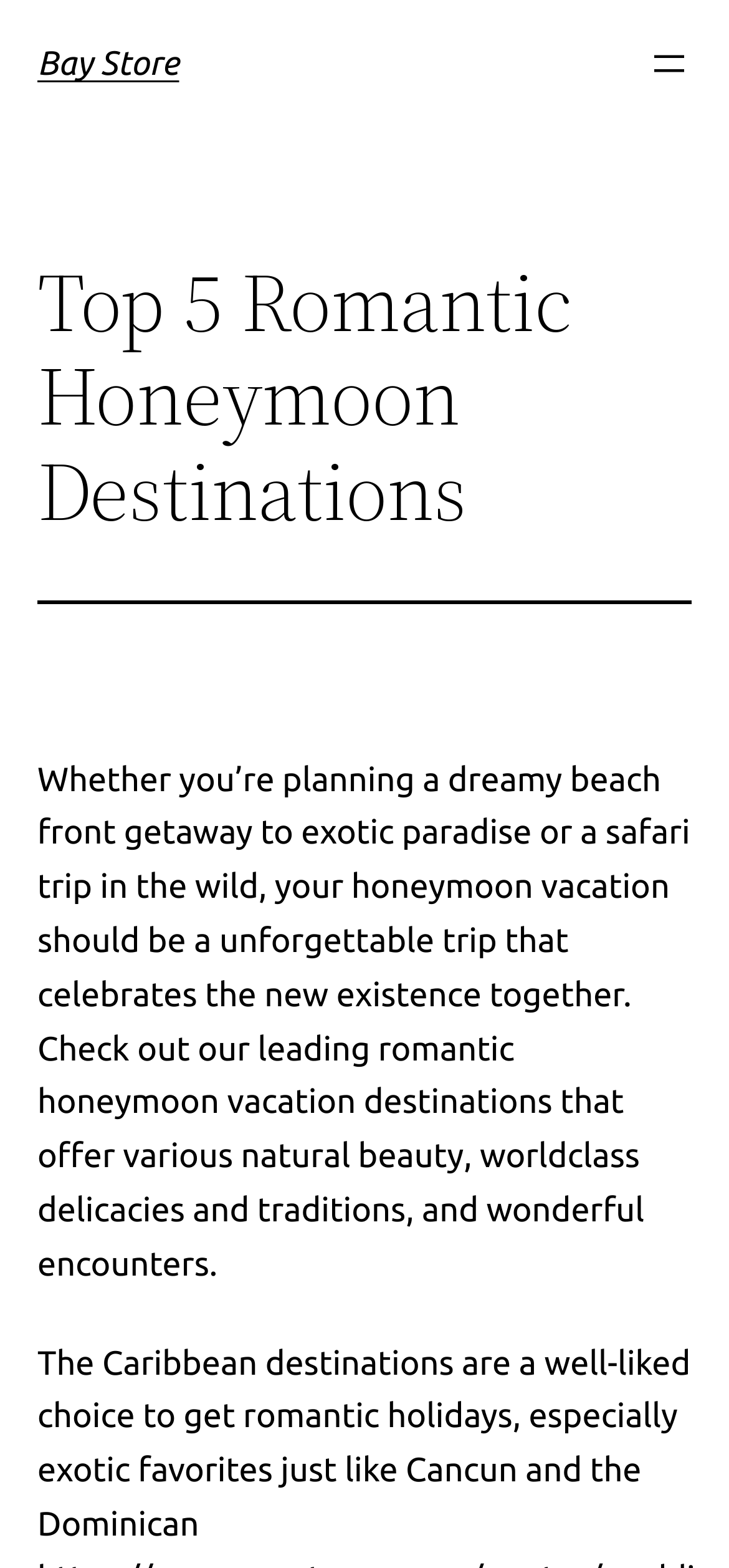What type of activities are mentioned for the honeymoon vacation?
Provide a thorough and detailed answer to the question.

The webpage mentions 'dreamy beach front getaway' and 'safari trip in the wild' as options for the honeymoon vacation, indicating that these are two types of activities that couples can expect to experience on their trip.